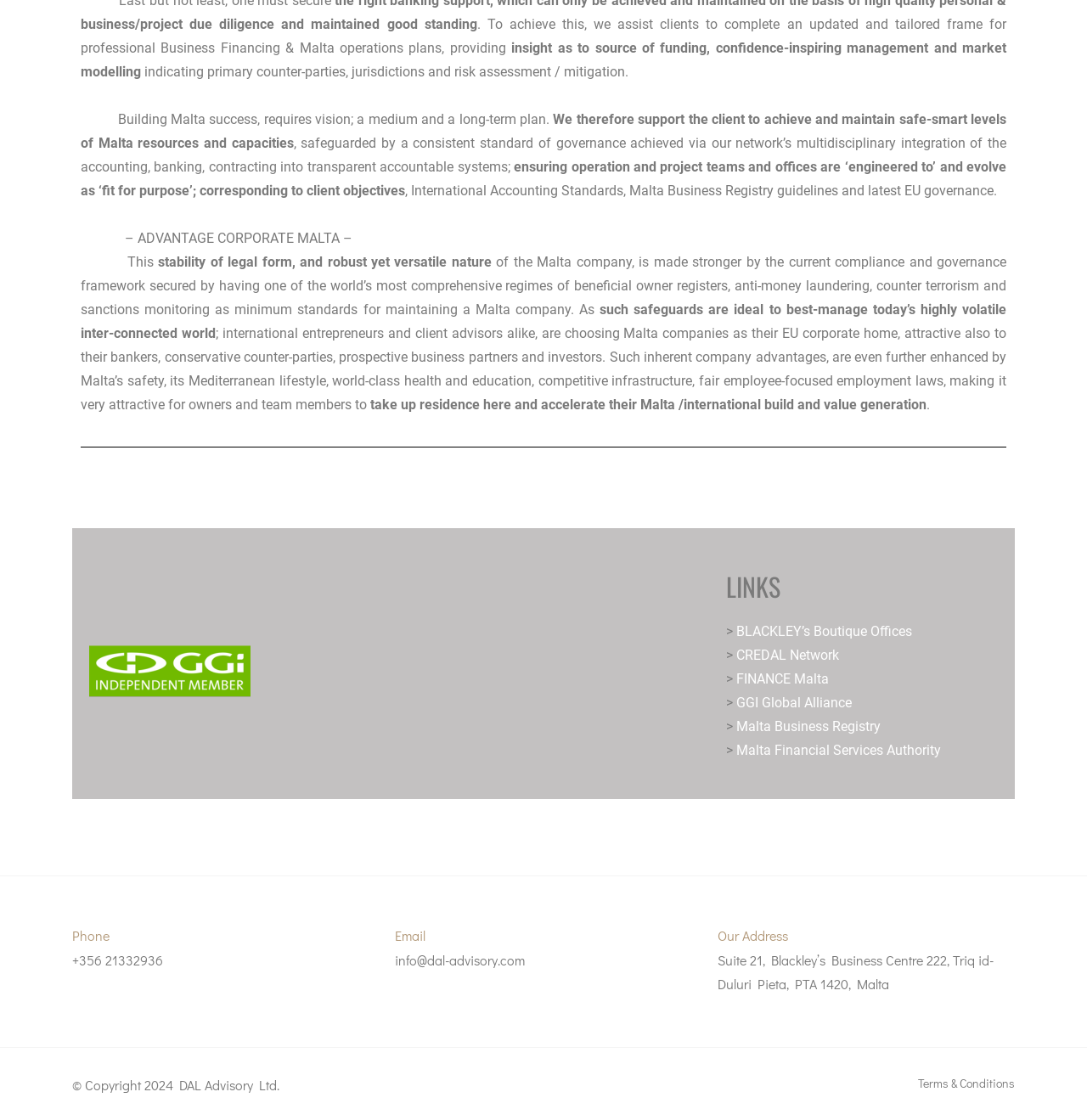Could you find the bounding box coordinates of the clickable area to complete this instruction: "Click the 'Terms & Conditions' link"?

[0.845, 0.958, 0.934, 0.977]